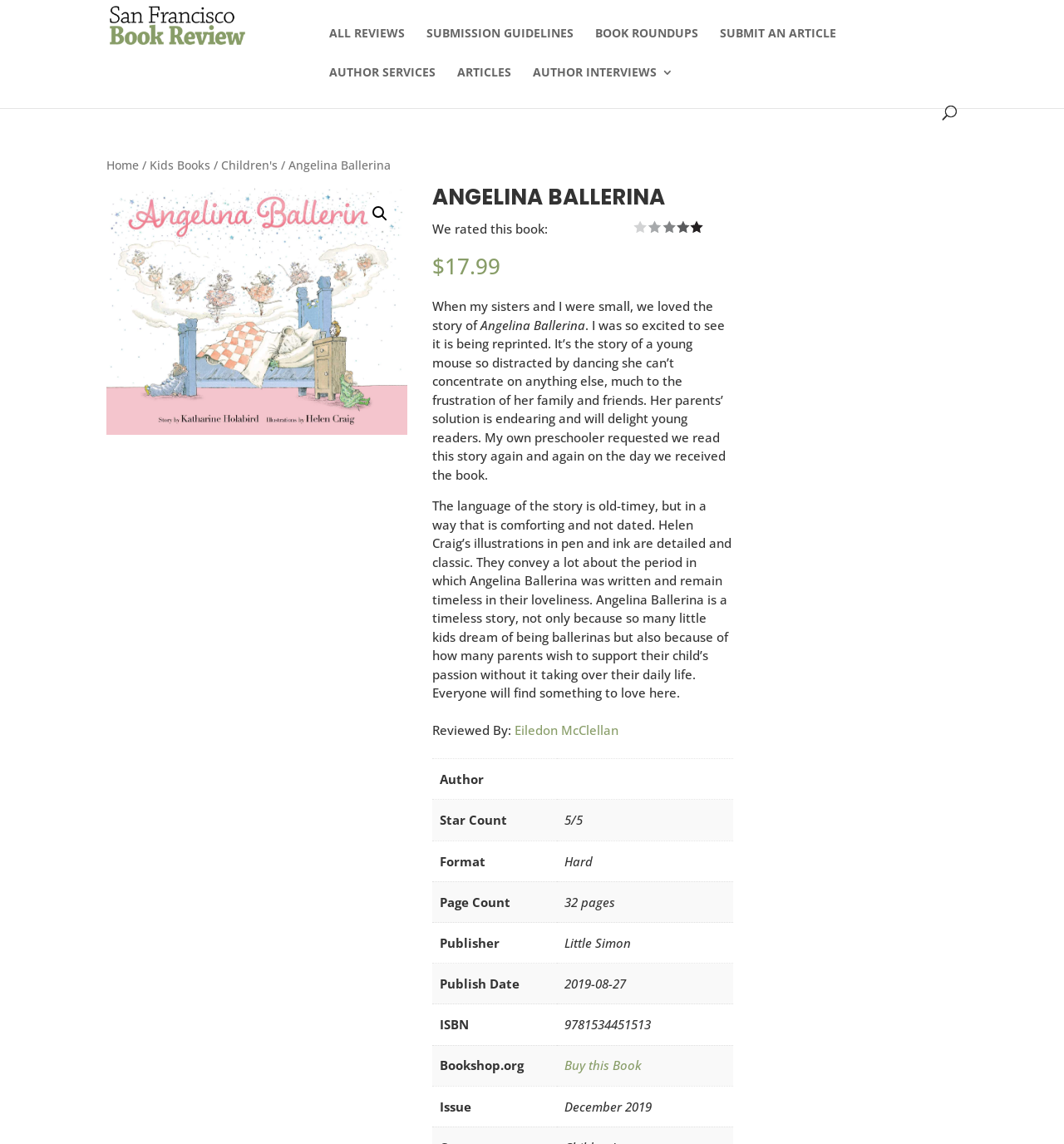Kindly determine the bounding box coordinates for the clickable area to achieve the given instruction: "Buy this book".

[0.53, 0.924, 0.603, 0.939]